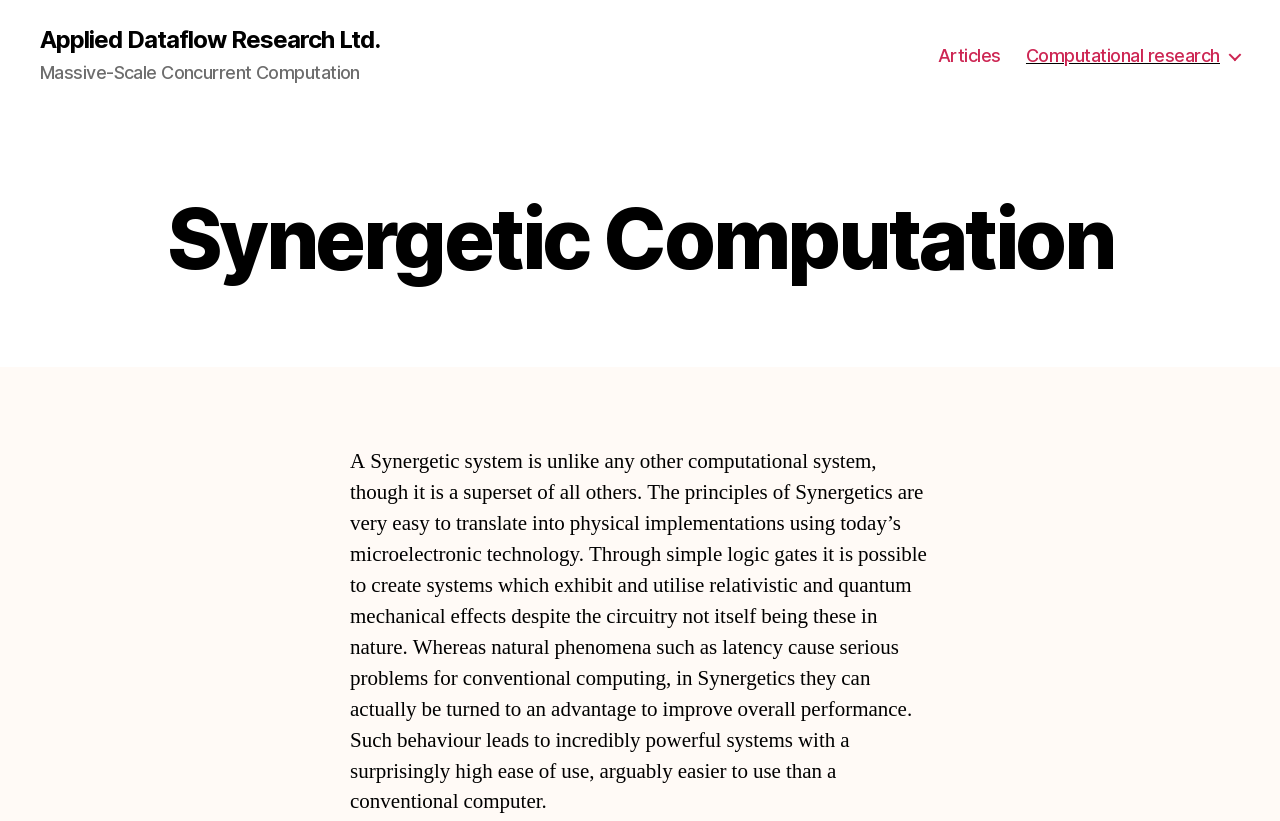What is the relationship between Synergetics and microelectronic technology?
Answer the question using a single word or phrase, according to the image.

Synergetics can be implemented using microelectronic technology